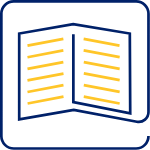Provide a thorough and detailed response to the question by examining the image: 
What is the focus of the webpage?

The context of the webpage suggests a focus on scientific research and insights related to cable installation techniques, reinforcing the theme of learning and information dissemination.